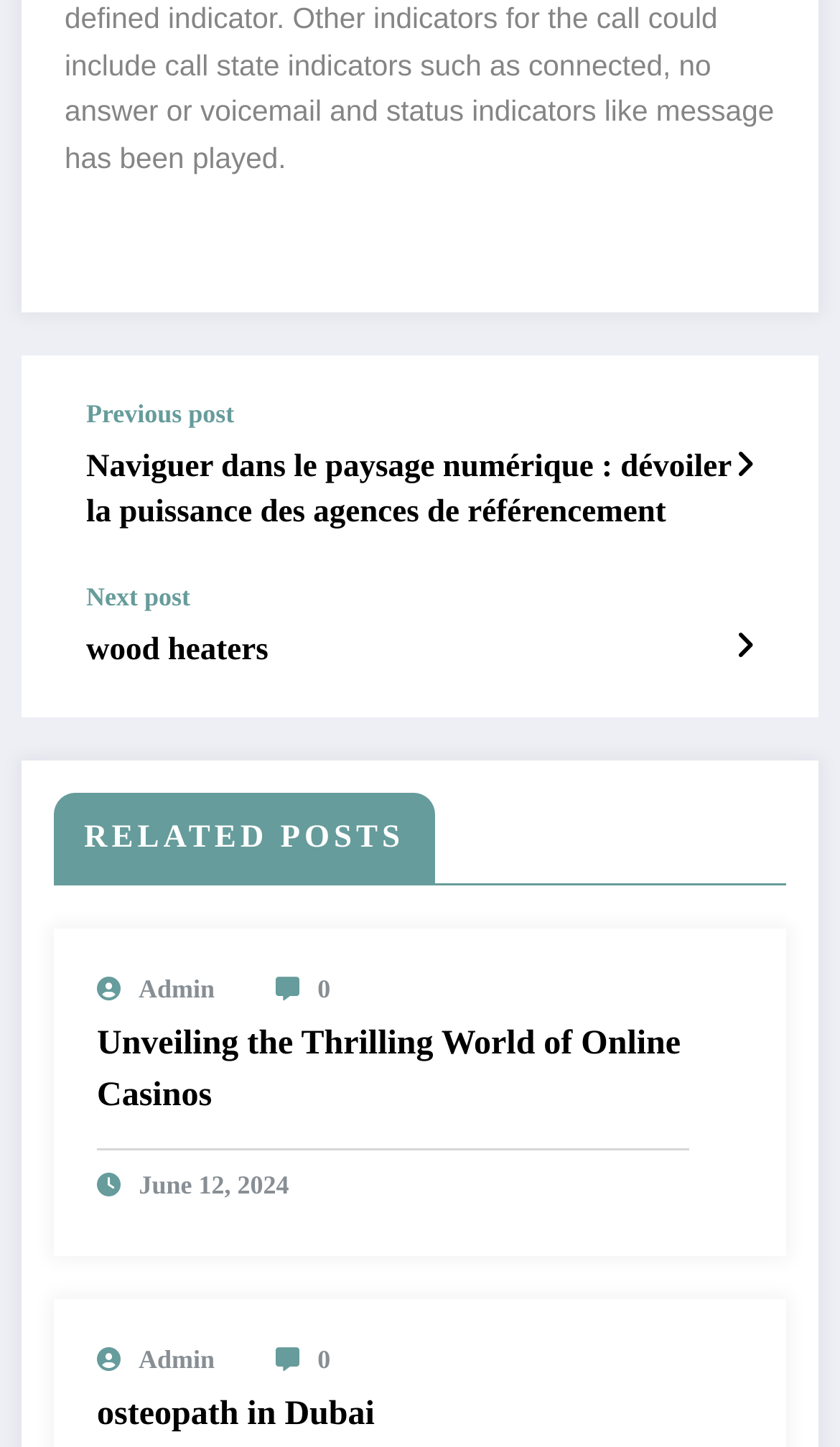What is the time format used for post dates?
Please use the image to provide an in-depth answer to the question.

The post dates are displayed in the format 'June 12, 2024', which suggests that the time format used is 'Month Day, Year'.